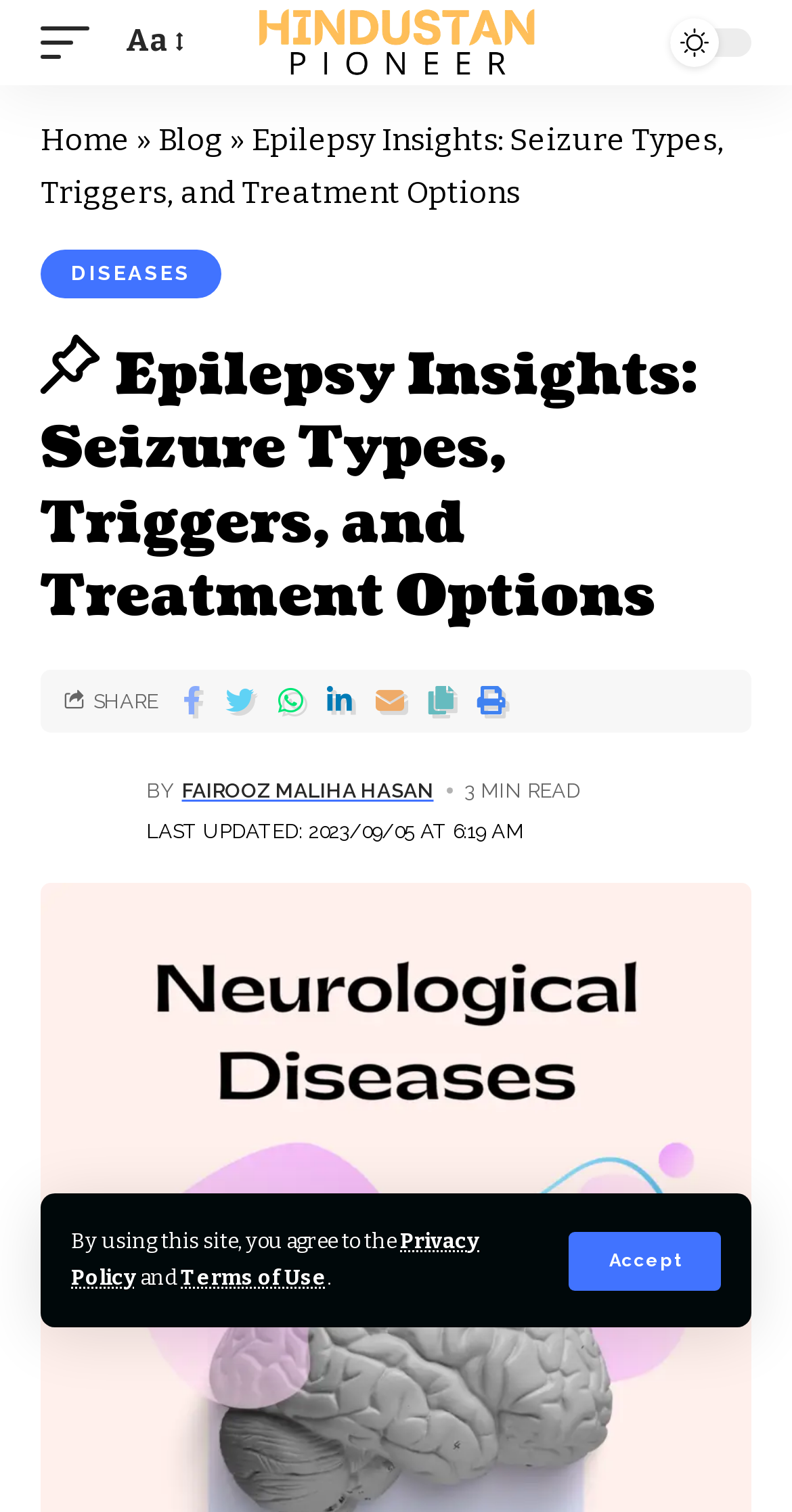Please find the bounding box for the UI element described by: "Terms of Use".

[0.228, 0.836, 0.413, 0.854]